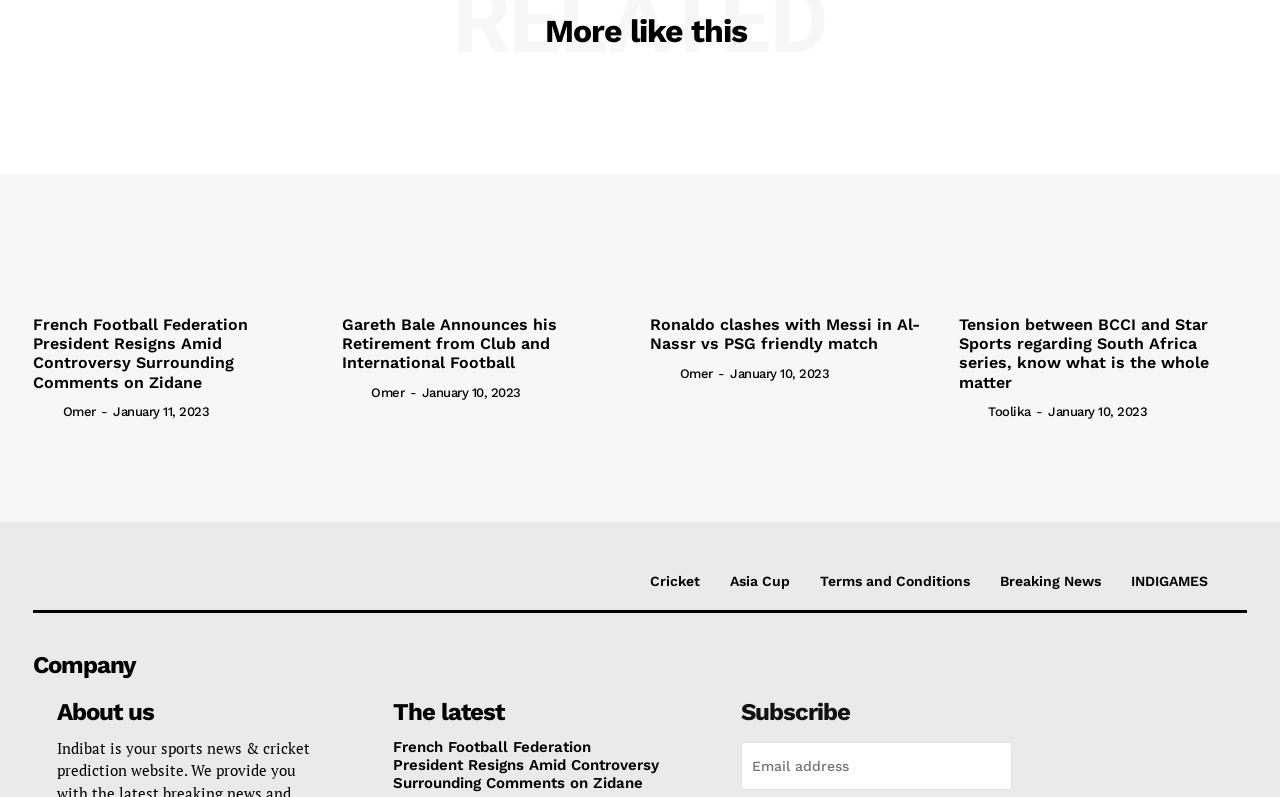What is the purpose of the textbox?
Please answer the question as detailed as possible based on the image.

The textbox is located near the heading 'Subscribe' and has a required attribute, which suggests that it is used to input an email address to subscribe to a newsletter or service.